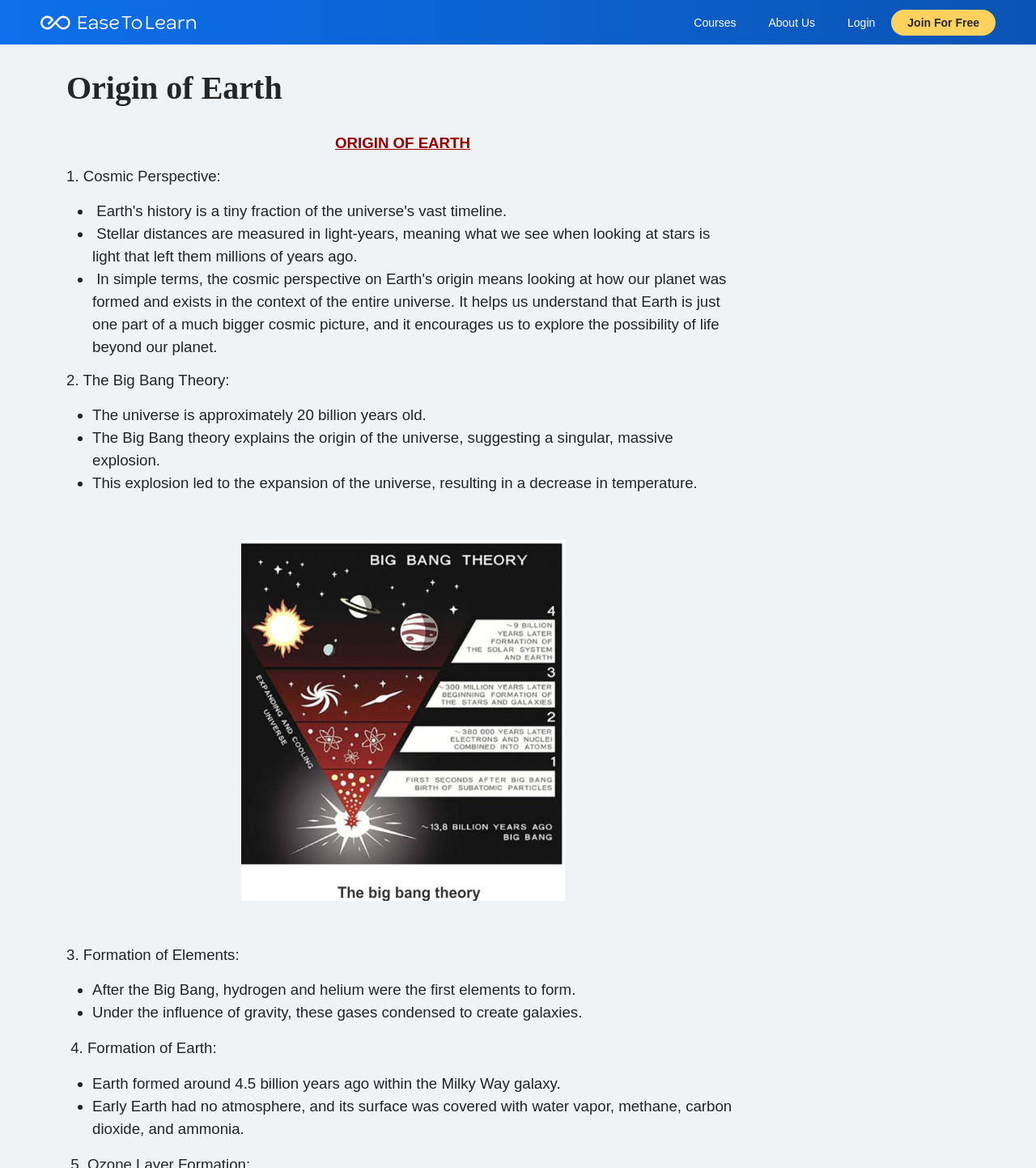Based on the provided description, "About Us", find the bounding box of the corresponding UI element in the screenshot.

[0.726, 0.008, 0.802, 0.03]